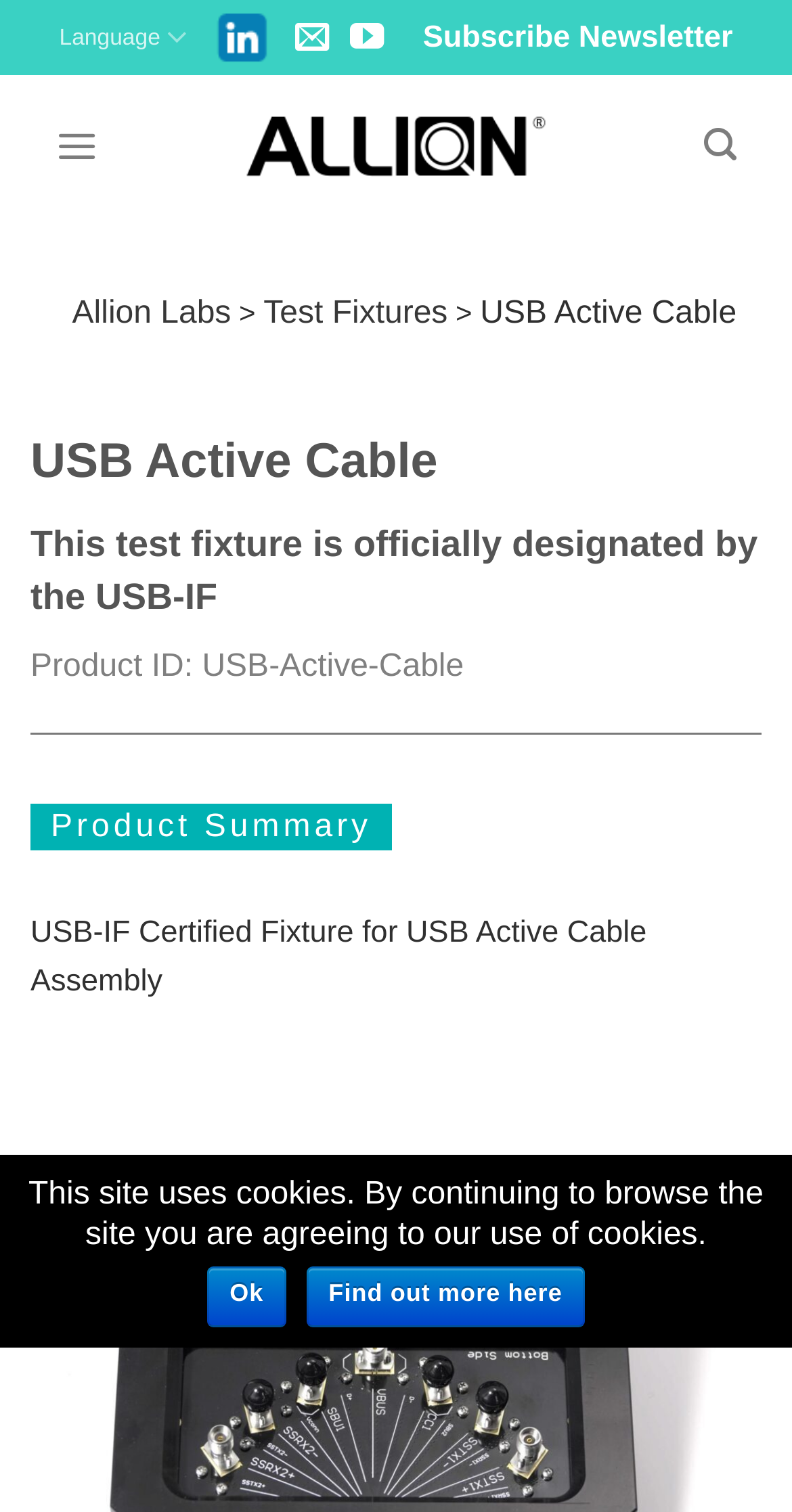Provide a single word or phrase to answer the given question: 
What is the text of the second heading on the webpage?

This test fixture is officially designated by the USB-IF